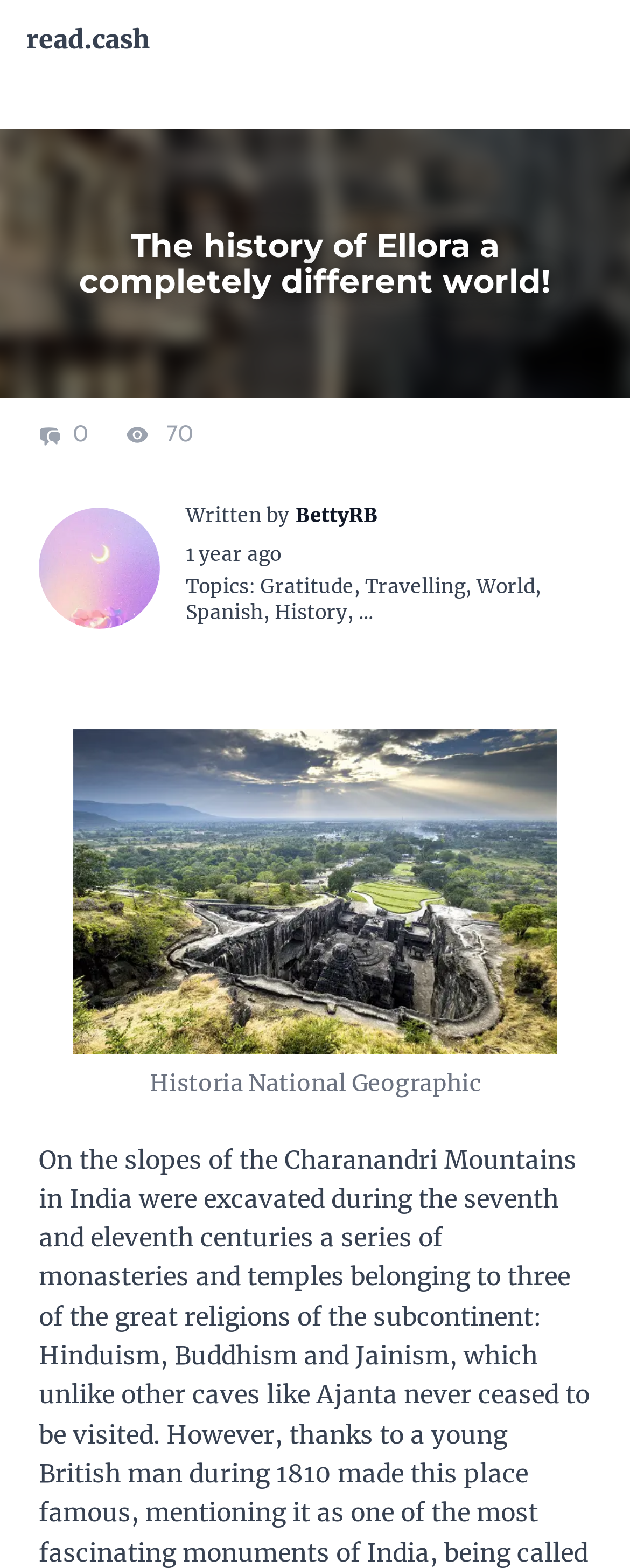Identify the bounding box coordinates for the element you need to click to achieve the following task: "check the number of views". The coordinates must be four float values ranging from 0 to 1, formatted as [left, top, right, bottom].

[0.2, 0.267, 0.244, 0.286]